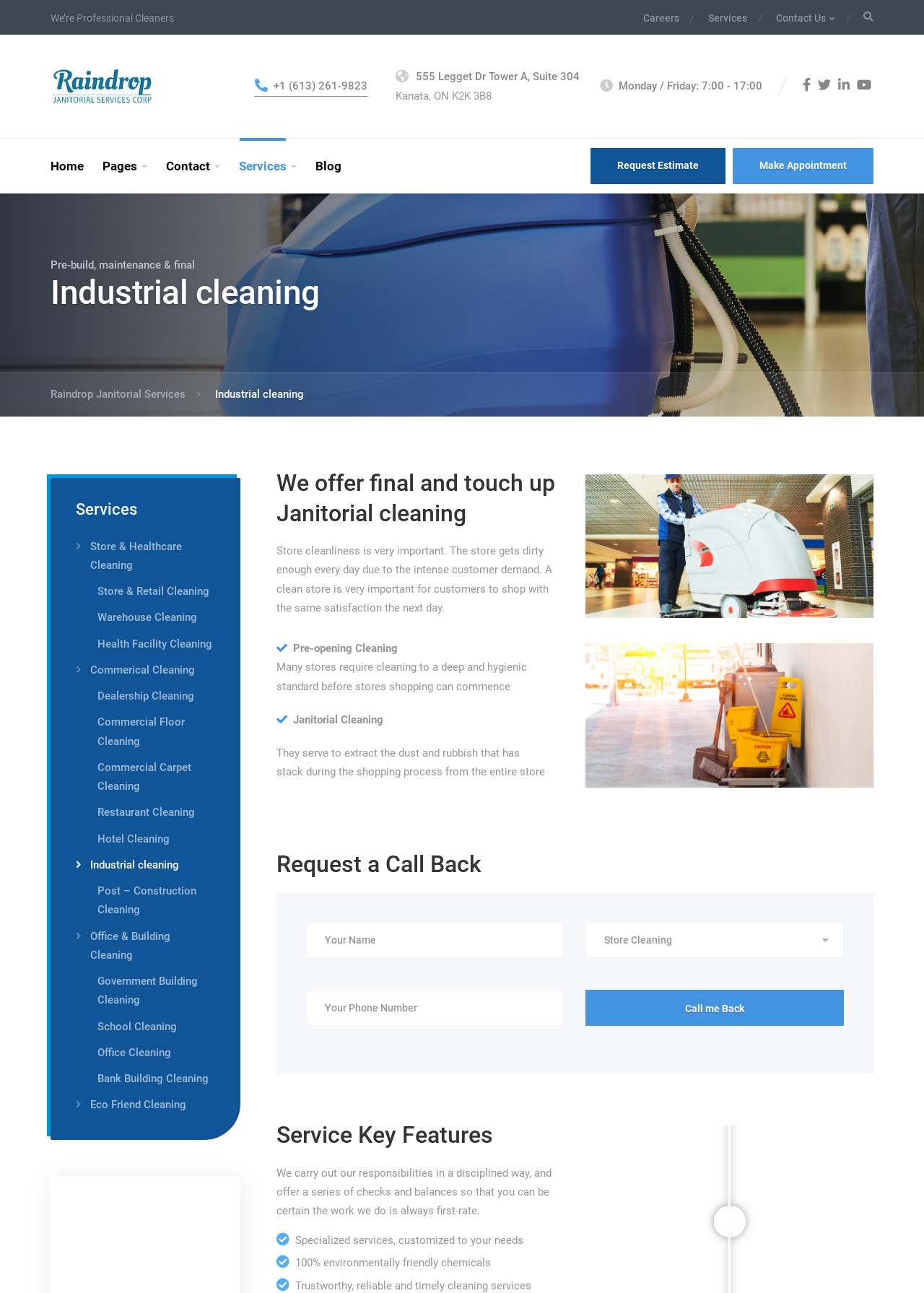Provide the bounding box coordinates of the HTML element this sentence describes: "+1 (613) 261-9823". The bounding box coordinates consist of four float numbers between 0 and 1, i.e., [left, top, right, bottom].

[0.245, 0.054, 0.398, 0.079]